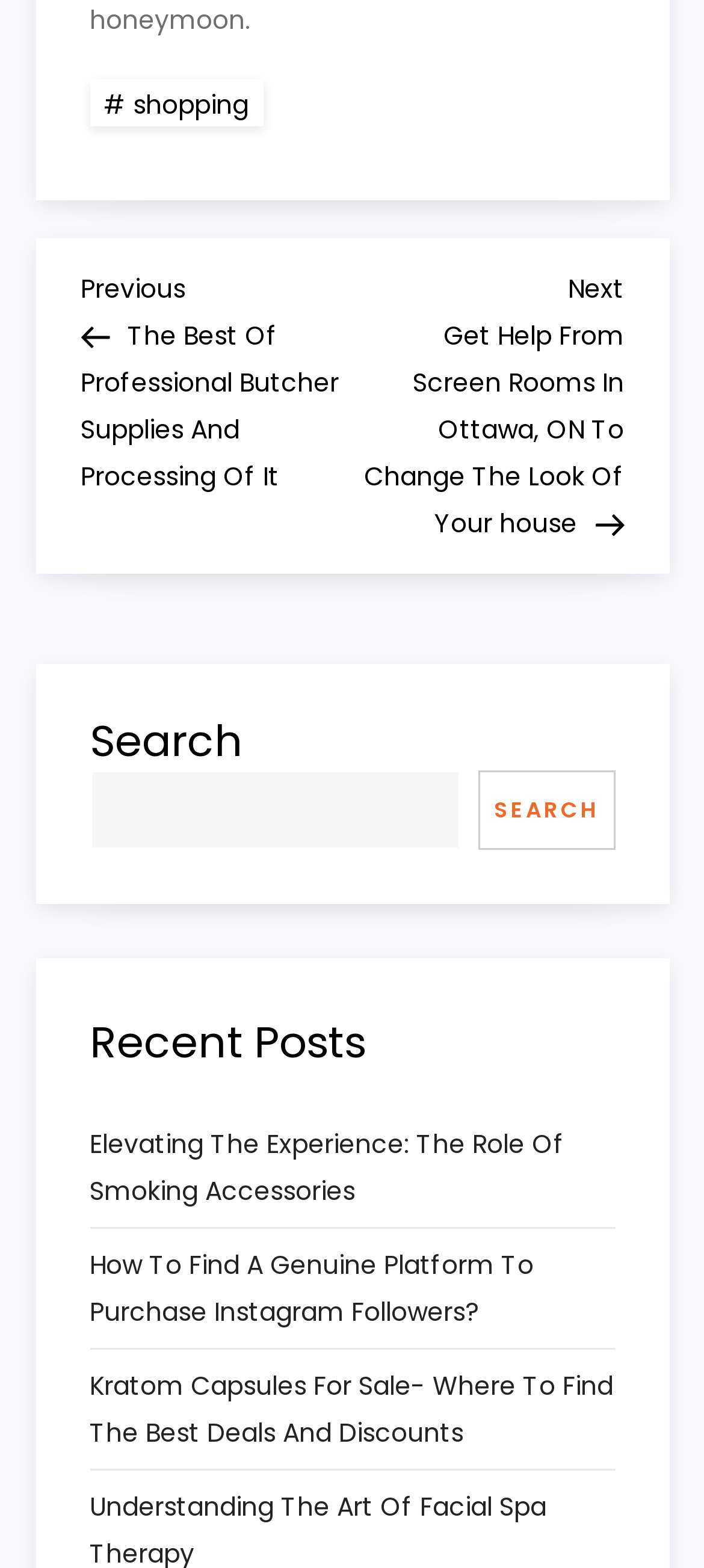Pinpoint the bounding box coordinates of the clickable element to carry out the following instruction: "View recent post about smoking accessories."

[0.127, 0.715, 0.873, 0.775]